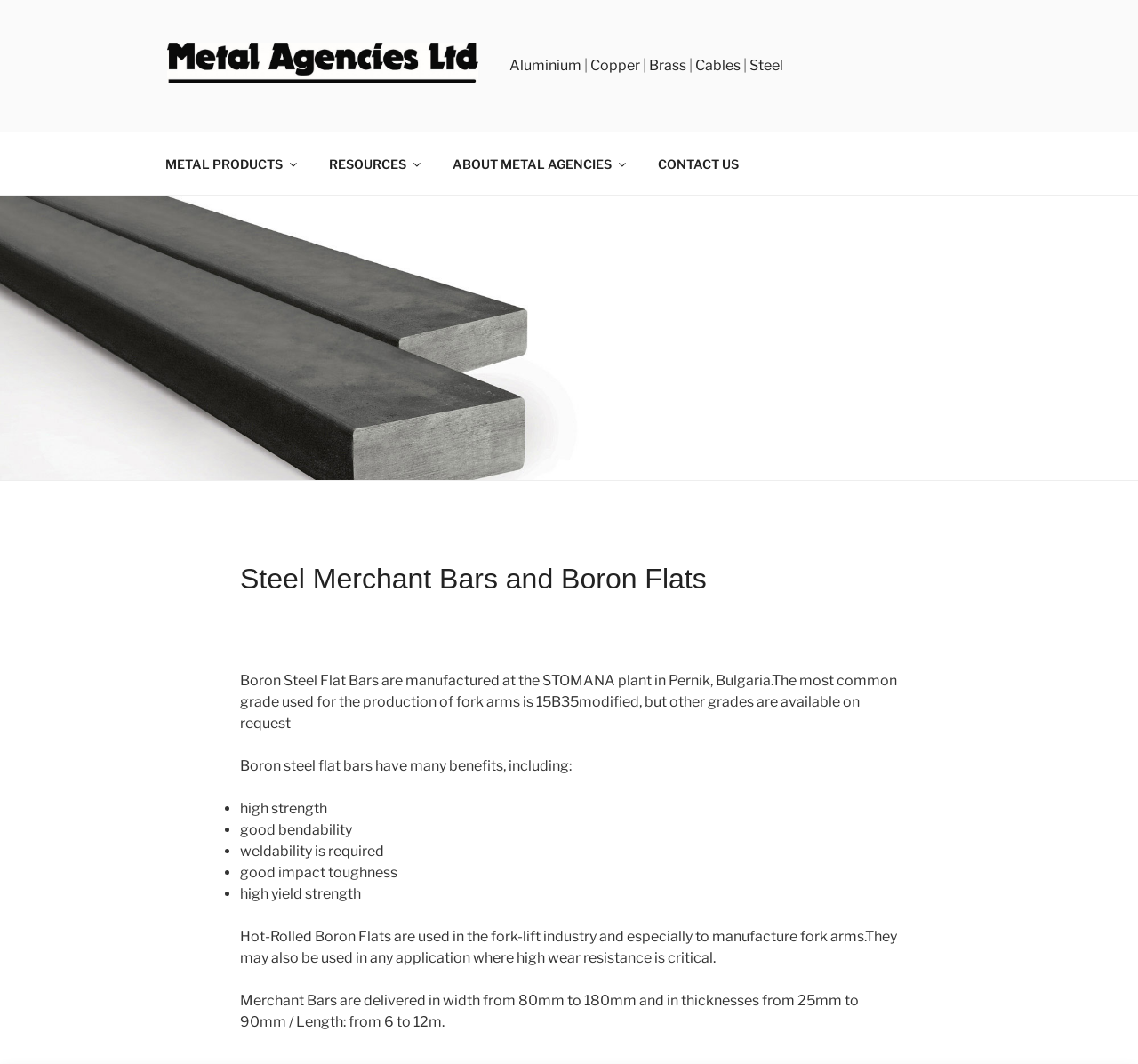Could you determine the bounding box coordinates of the clickable element to complete the instruction: "Choose a file to attach"? Provide the coordinates as four float numbers between 0 and 1, i.e., [left, top, right, bottom].

None